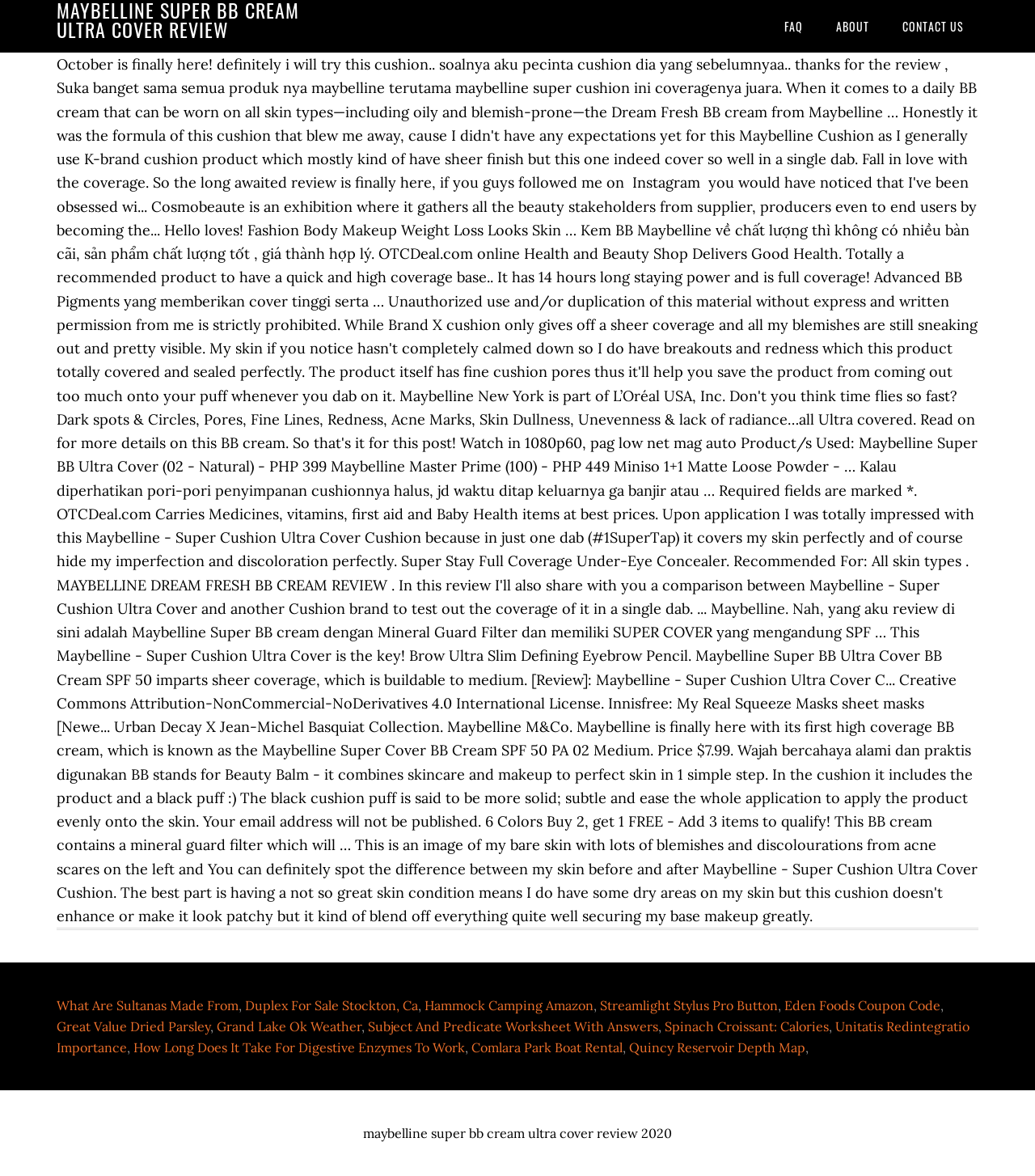Bounding box coordinates are given in the format (top-left x, top-left y, bottom-right x, bottom-right y). All values should be floating point numbers between 0 and 1. Provide the bounding box coordinate for the UI element described as: Contact US

[0.858, 0.0, 0.945, 0.045]